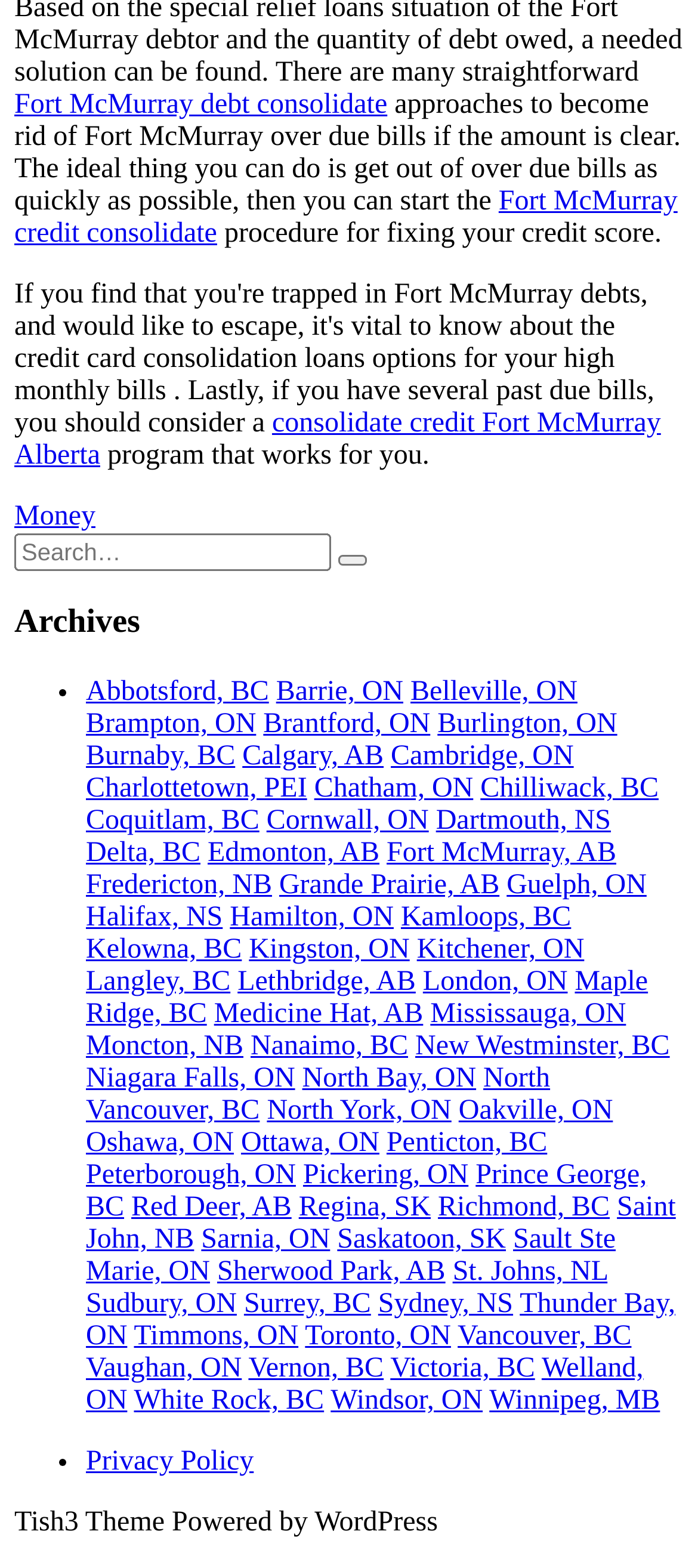Locate the bounding box of the user interface element based on this description: "Sault Ste Marie, ON".

[0.123, 0.781, 0.882, 0.821]